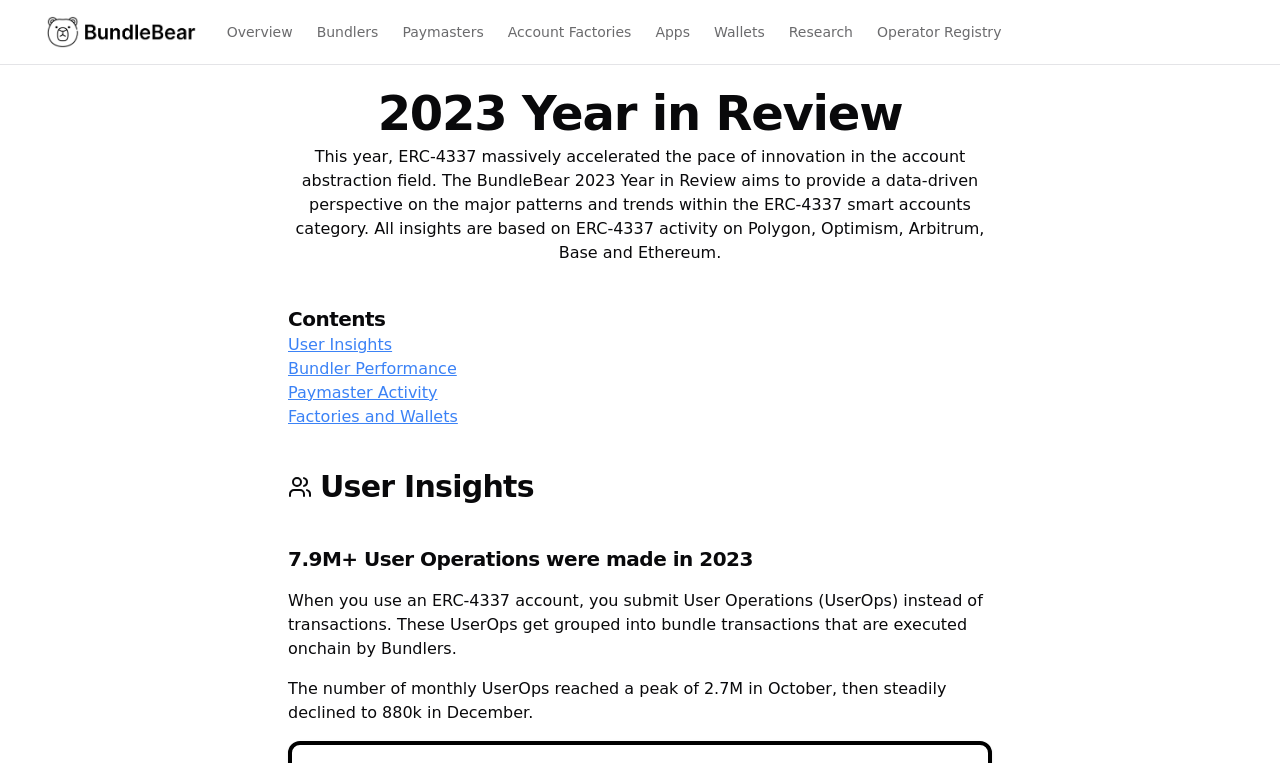Could you locate the bounding box coordinates for the section that should be clicked to accomplish this task: "Toggle the table of content".

None